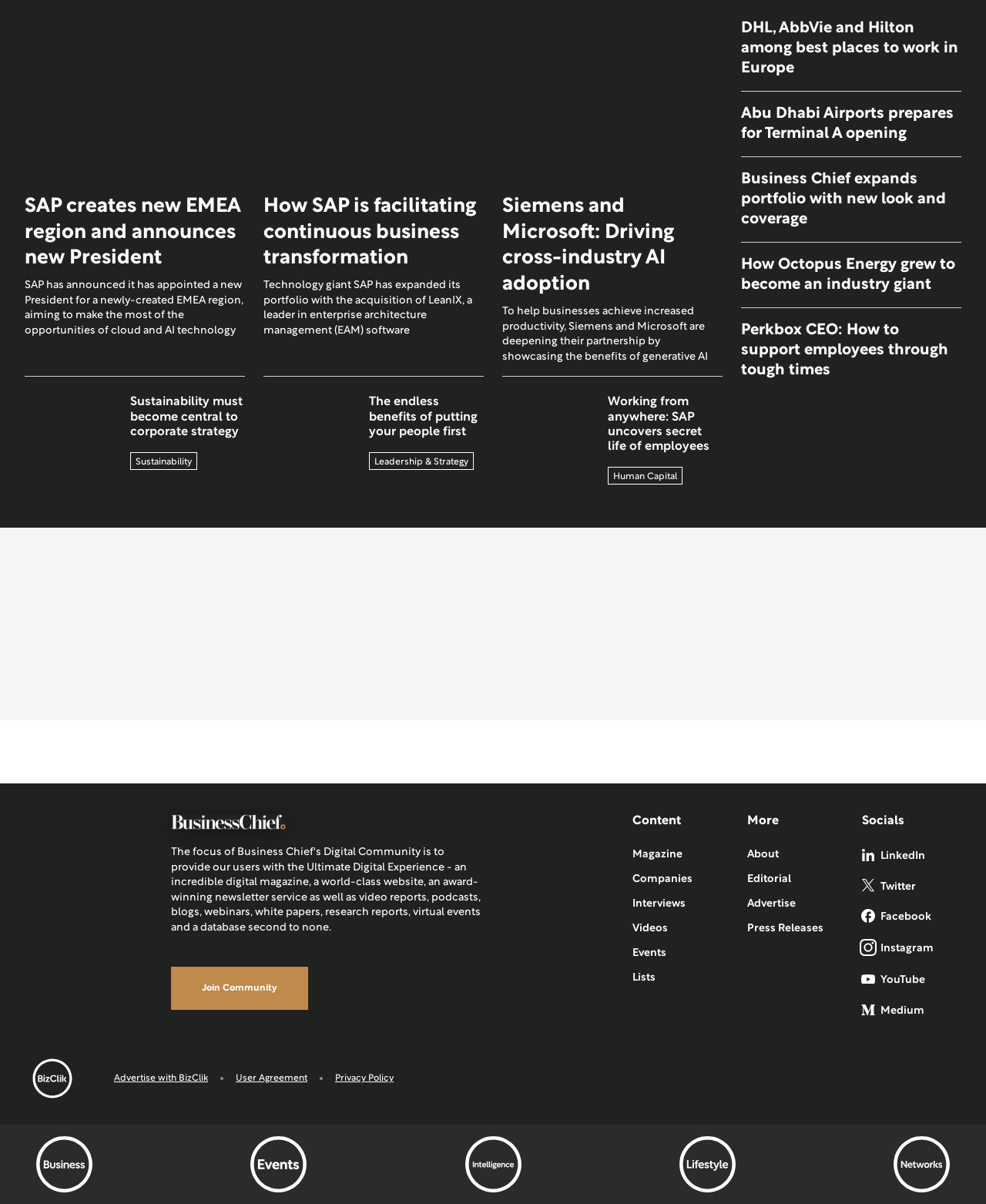Determine the bounding box coordinates of the clickable region to carry out the instruction: "Read about 'National characteristics of Chinese embroidery'".

None